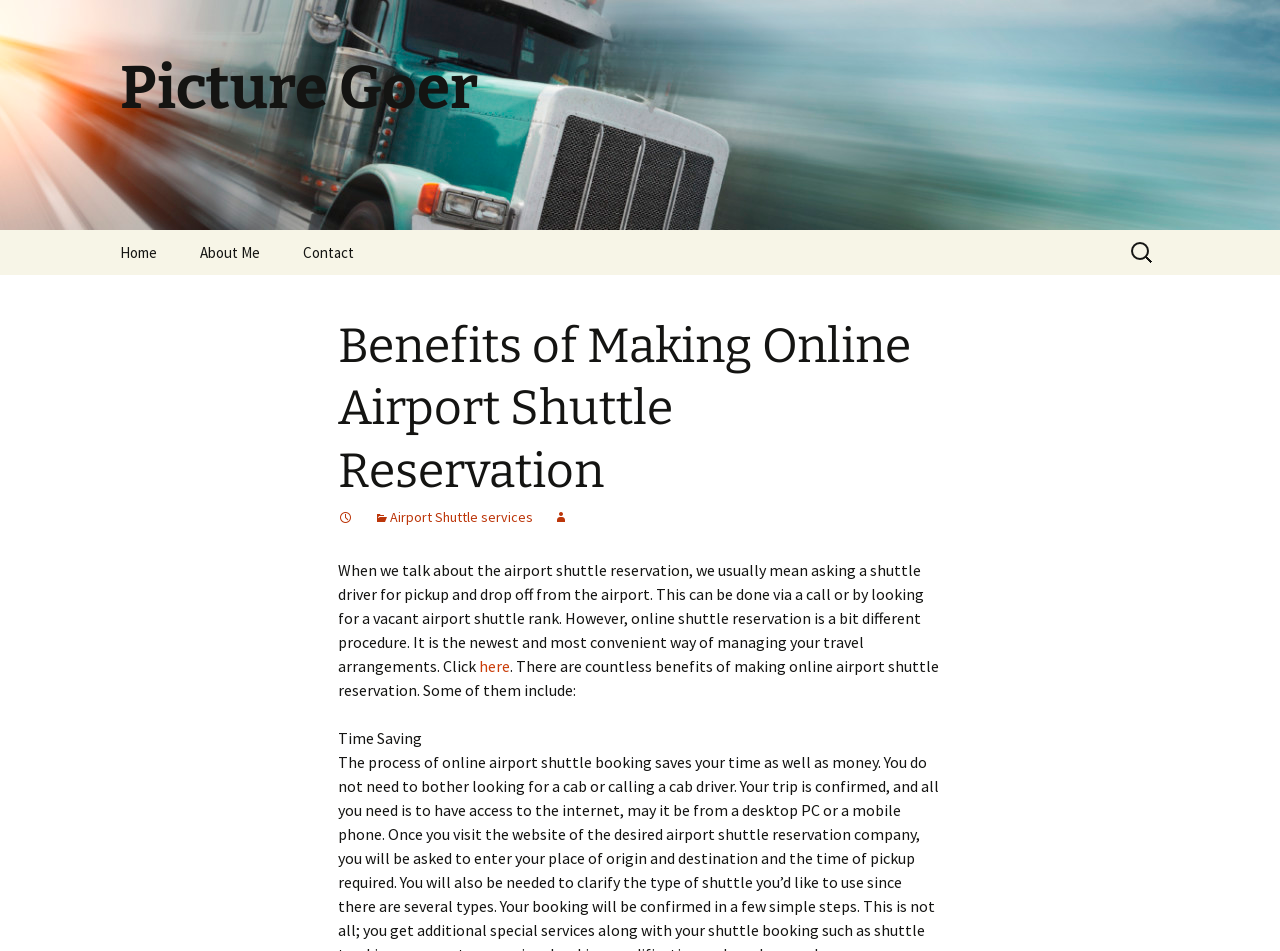Describe all visible elements and their arrangement on the webpage.

The webpage is about the benefits of making online airport shuttle reservations. At the top, there is a header section with a link to "Picture Goer" and a heading with the same text. Below this, there is a navigation menu with links to "Home", "About Me", and "Contact". To the right of the navigation menu, there is a search bar with a label "Search for:".

The main content of the webpage is divided into sections. The first section has a heading "Benefits of Making Online Airport Shuttle Reservation" and three links with icons, representing airport shuttle services. Below this, there is a paragraph of text that explains the difference between traditional airport shuttle reservation and online reservation. The text also includes a link to "click here" for more information.

The next section lists the benefits of making online airport shuttle reservations, with the first benefit being "Time Saving". The text is organized in a hierarchical structure, with headings and subheadings, making it easy to read and understand. There are no images on the page, but there are icons used in the links. Overall, the webpage has a simple and clean layout, with a focus on providing information about online airport shuttle reservations.